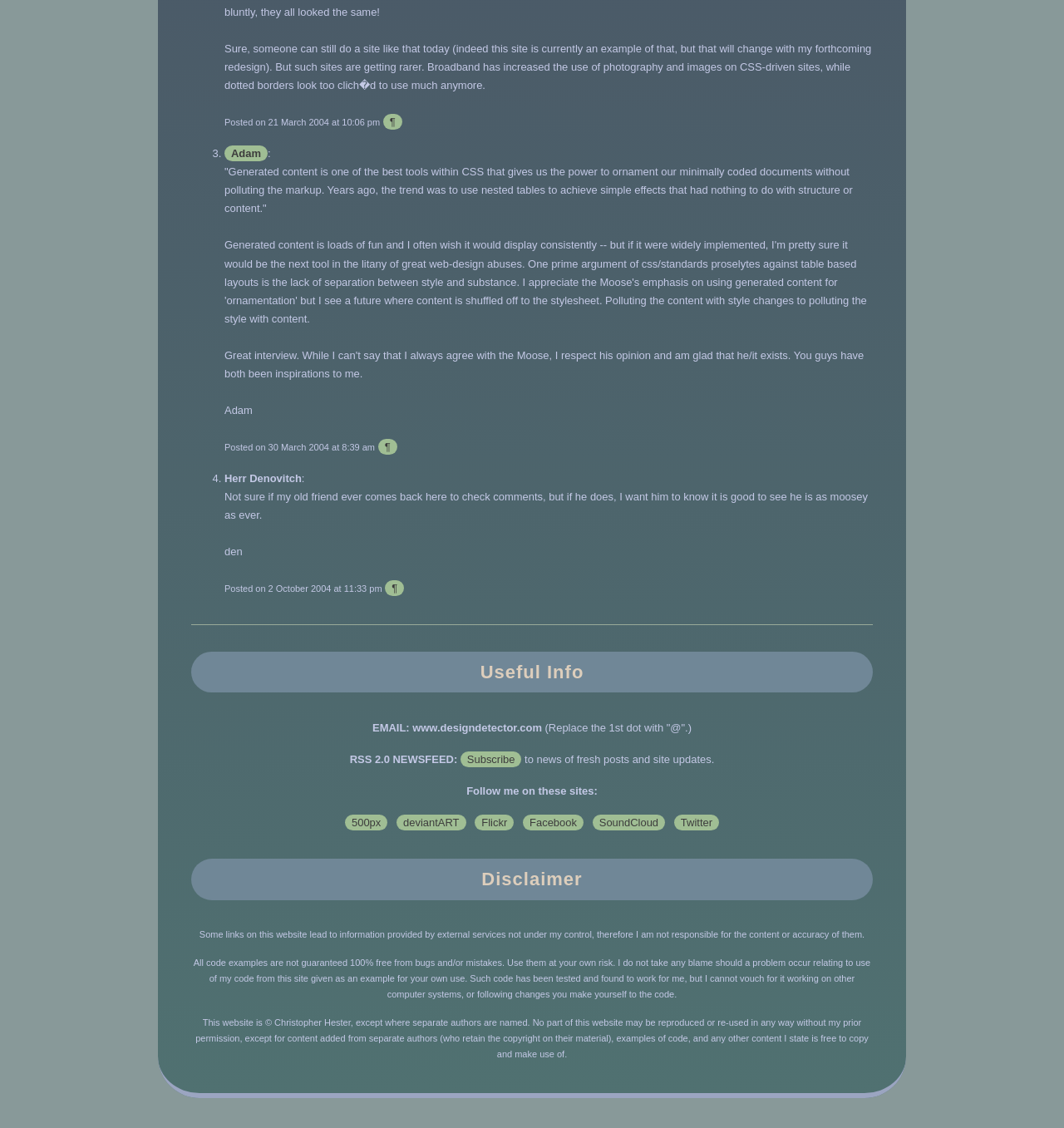Please provide the bounding box coordinates for the element that needs to be clicked to perform the following instruction: "Follow the link to 500px". The coordinates should be given as four float numbers between 0 and 1, i.e., [left, top, right, bottom].

[0.324, 0.722, 0.364, 0.736]